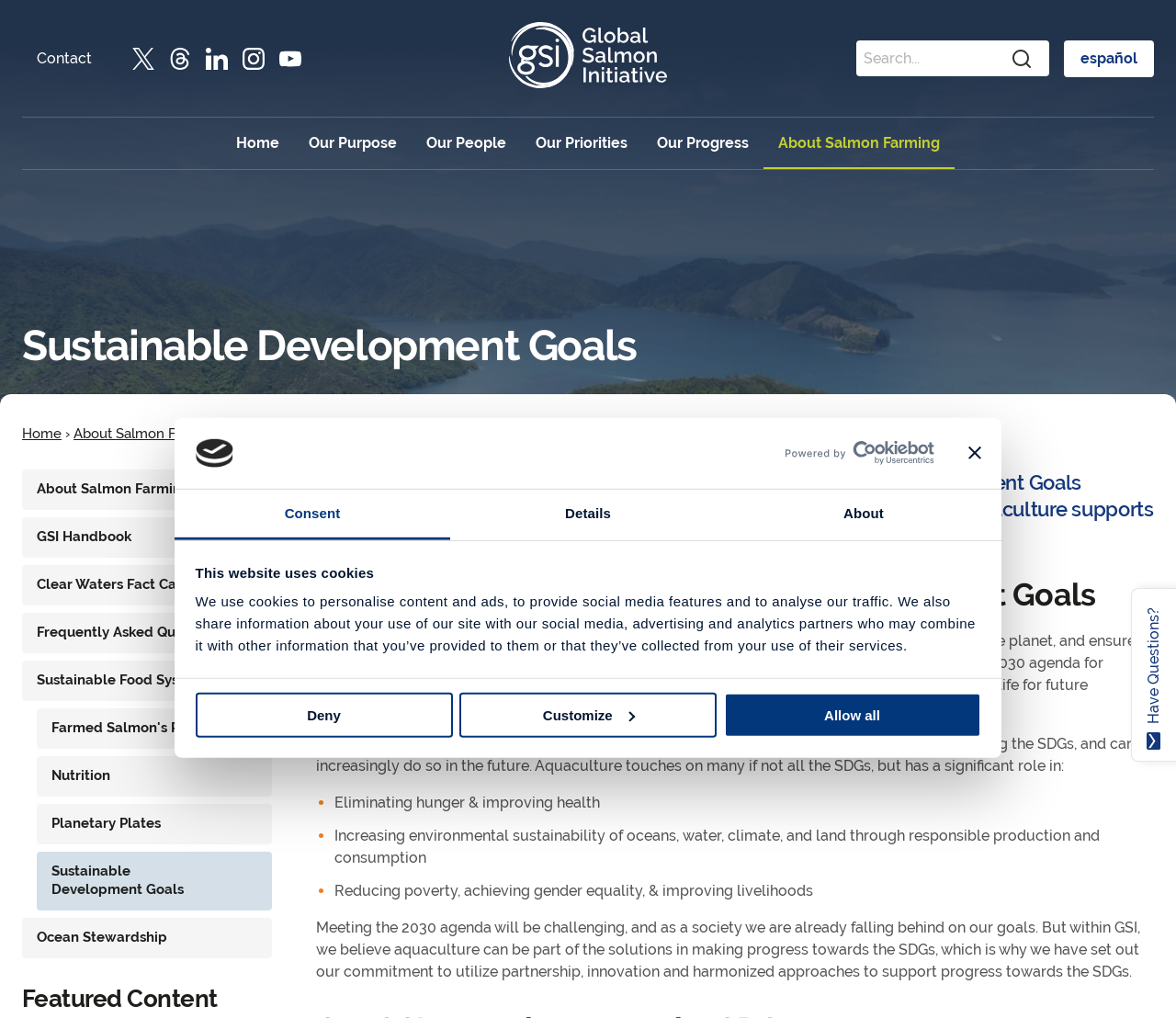Please specify the bounding box coordinates of the clickable region to carry out the following instruction: "Click the 'Threads' link". The coordinates should be four float numbers between 0 and 1, in the format [left, top, right, bottom].

[0.138, 0.039, 0.169, 0.075]